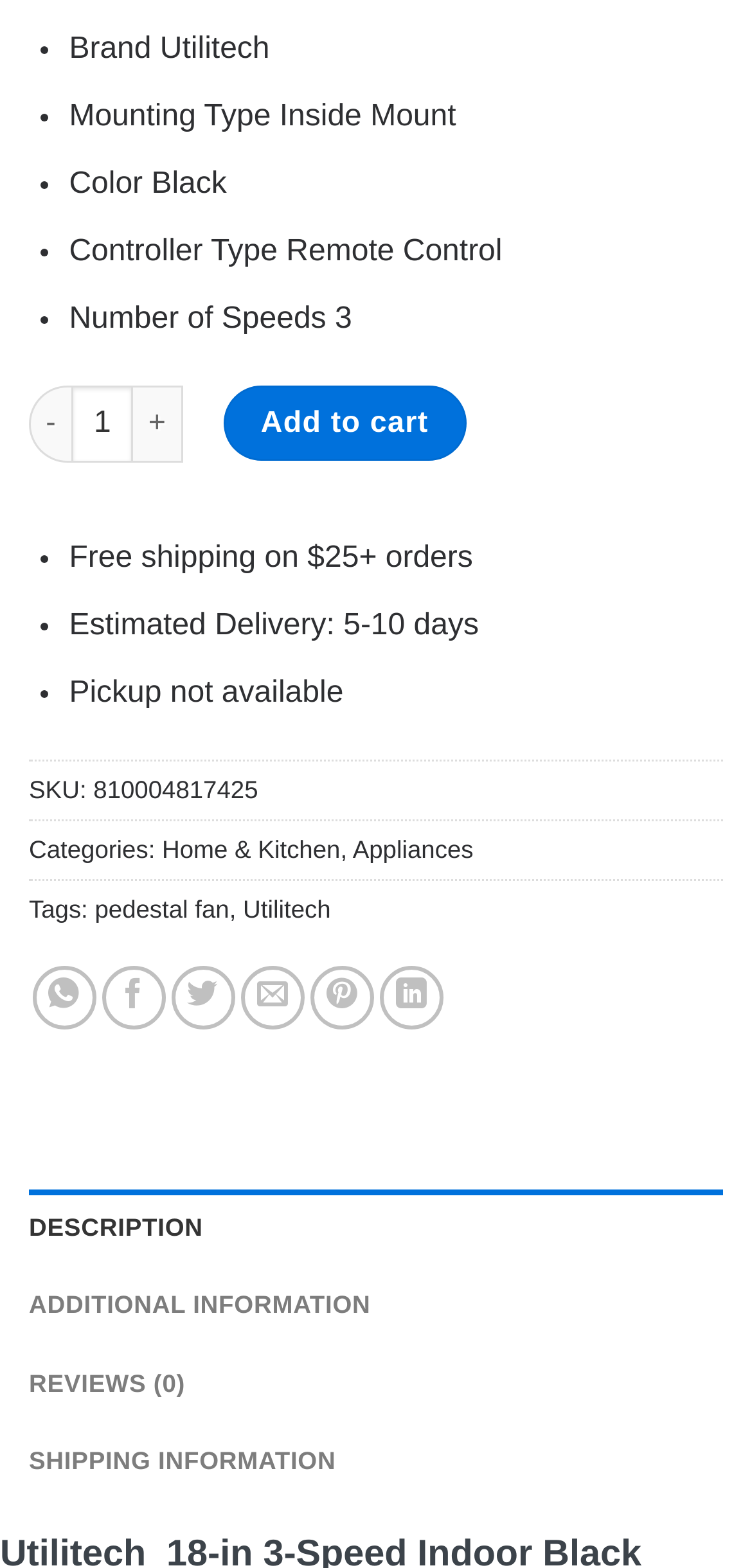Please study the image and answer the question comprehensively:
How many speeds does the fan have?

The number of speeds of the fan can be determined by looking at the StaticText element with the text 'Number of Speeds 3' at coordinates [0.092, 0.194, 0.468, 0.214]. This element is located in the list of product details and provides information about the fan's features.